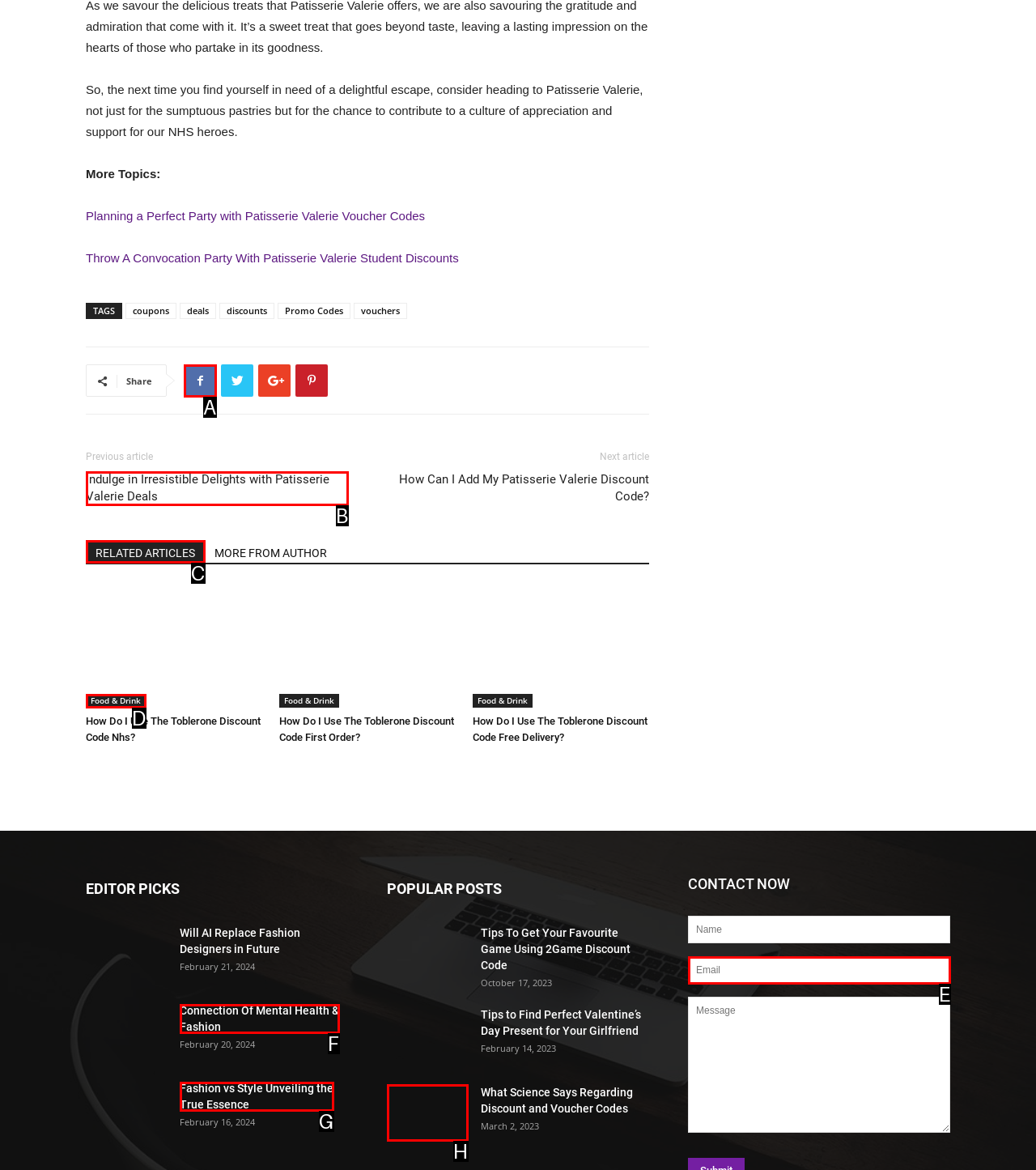Tell me which letter corresponds to the UI element that should be clicked to fulfill this instruction: Click on 'RELATED ARTICLES'
Answer using the letter of the chosen option directly.

C